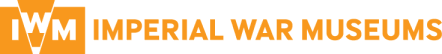What type of film is the production?
Please use the image to provide an in-depth answer to the question.

The metadata notes that the film is a silent black-and-white production, indicating that it lacks a synchronized recorded sound track and is presented in a monochrome format.